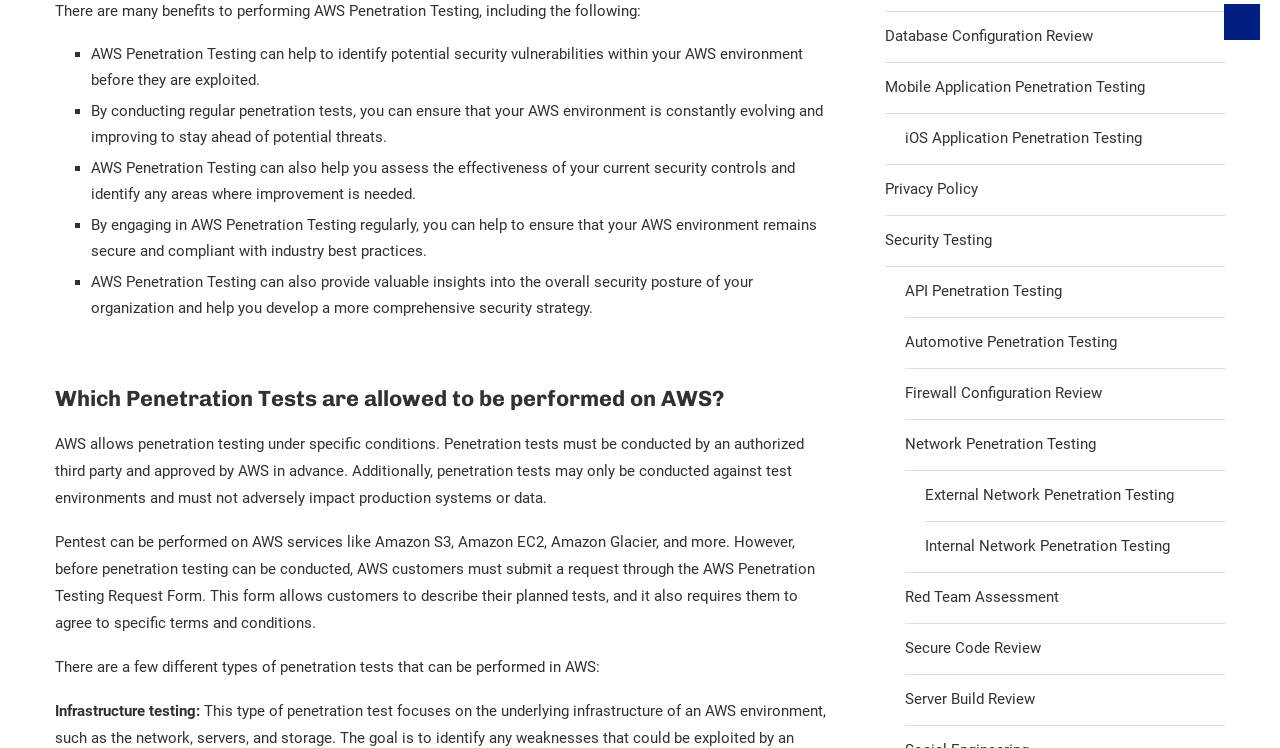Could you provide the bounding box coordinates for the portion of the screen to click to complete this instruction: "Click on Database Configuration Review"?

[0.691, 0.036, 0.854, 0.06]